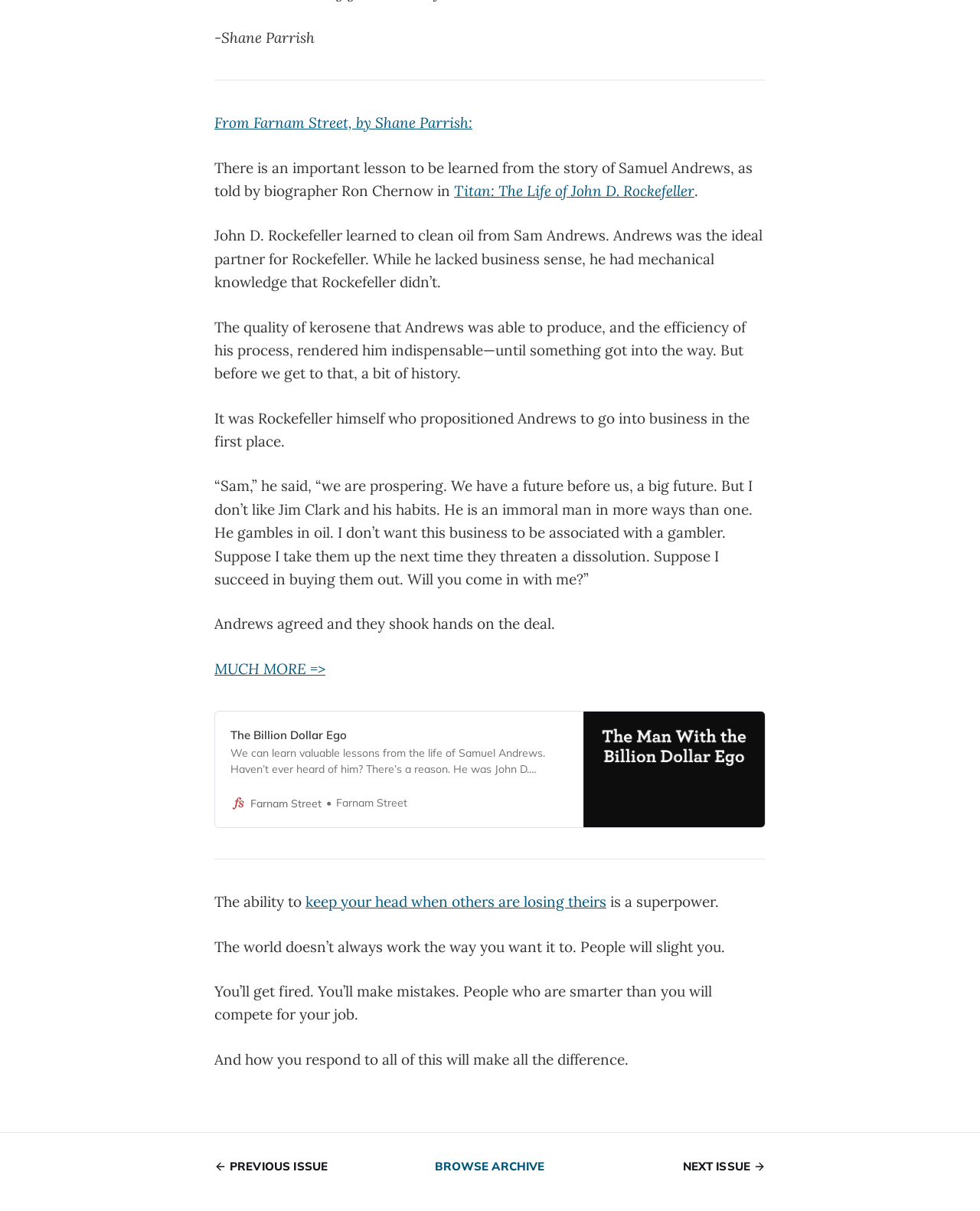Please specify the bounding box coordinates of the element that should be clicked to execute the given instruction: 'Follow the link to Farnam Street'. Ensure the coordinates are four float numbers between 0 and 1, expressed as [left, top, right, bottom].

[0.219, 0.094, 0.482, 0.109]